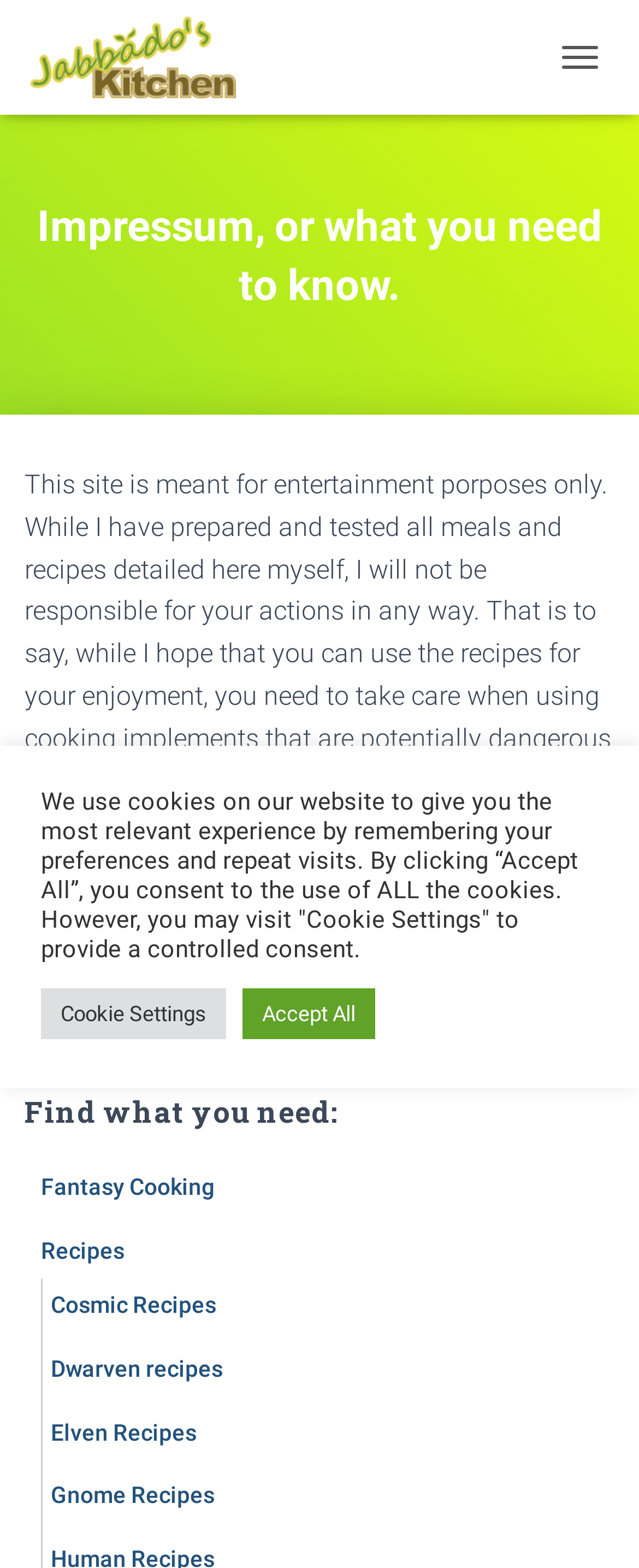Please identify the bounding box coordinates of the element I should click to complete this instruction: 'go to Jabbado's Kitchen homepage'. The coordinates should be given as four float numbers between 0 and 1, like this: [left, top, right, bottom].

[0.038, 0.01, 0.406, 0.063]